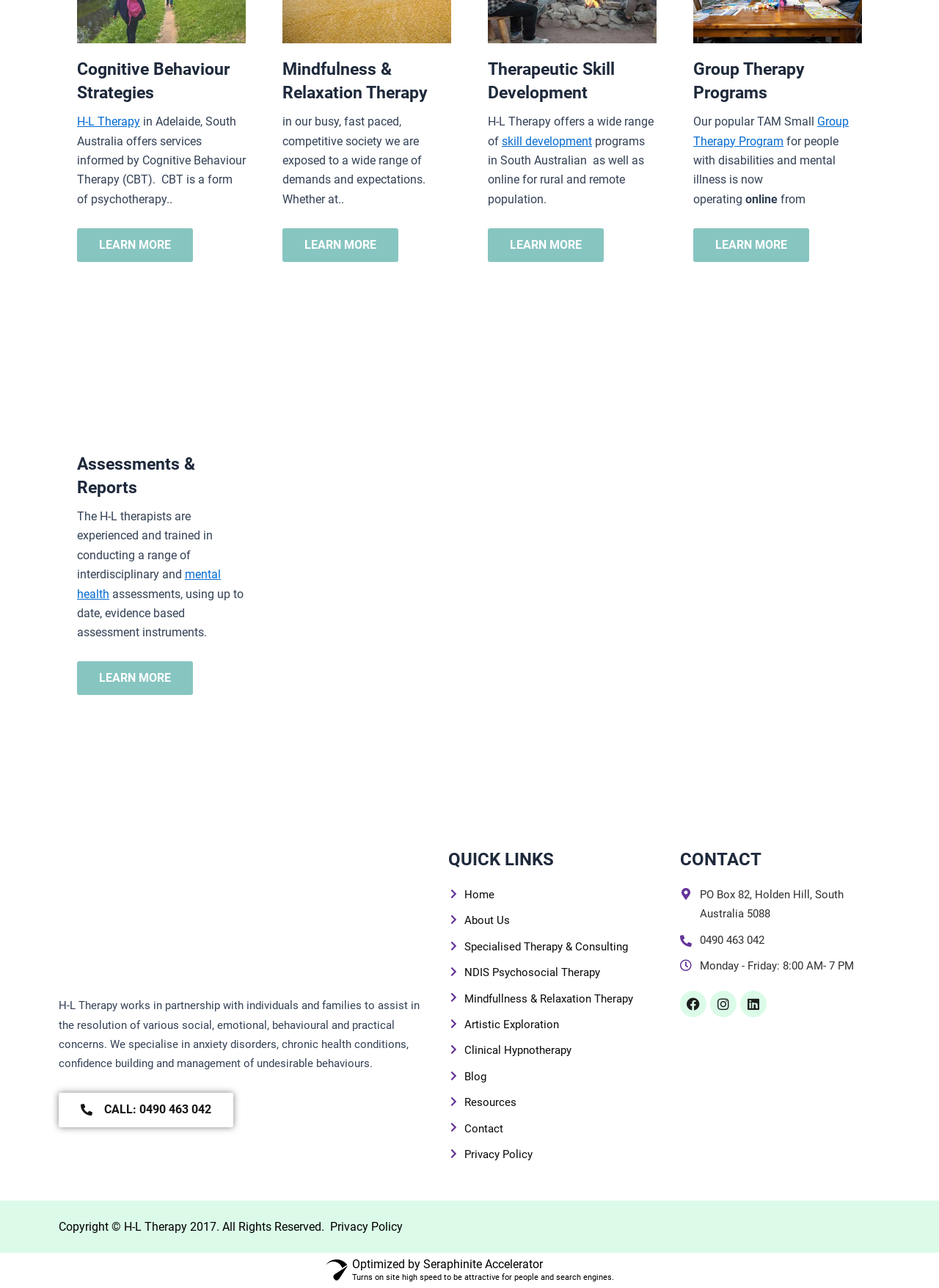Please determine the bounding box coordinates for the element with the description: "Resources".

[0.478, 0.849, 0.55, 0.864]